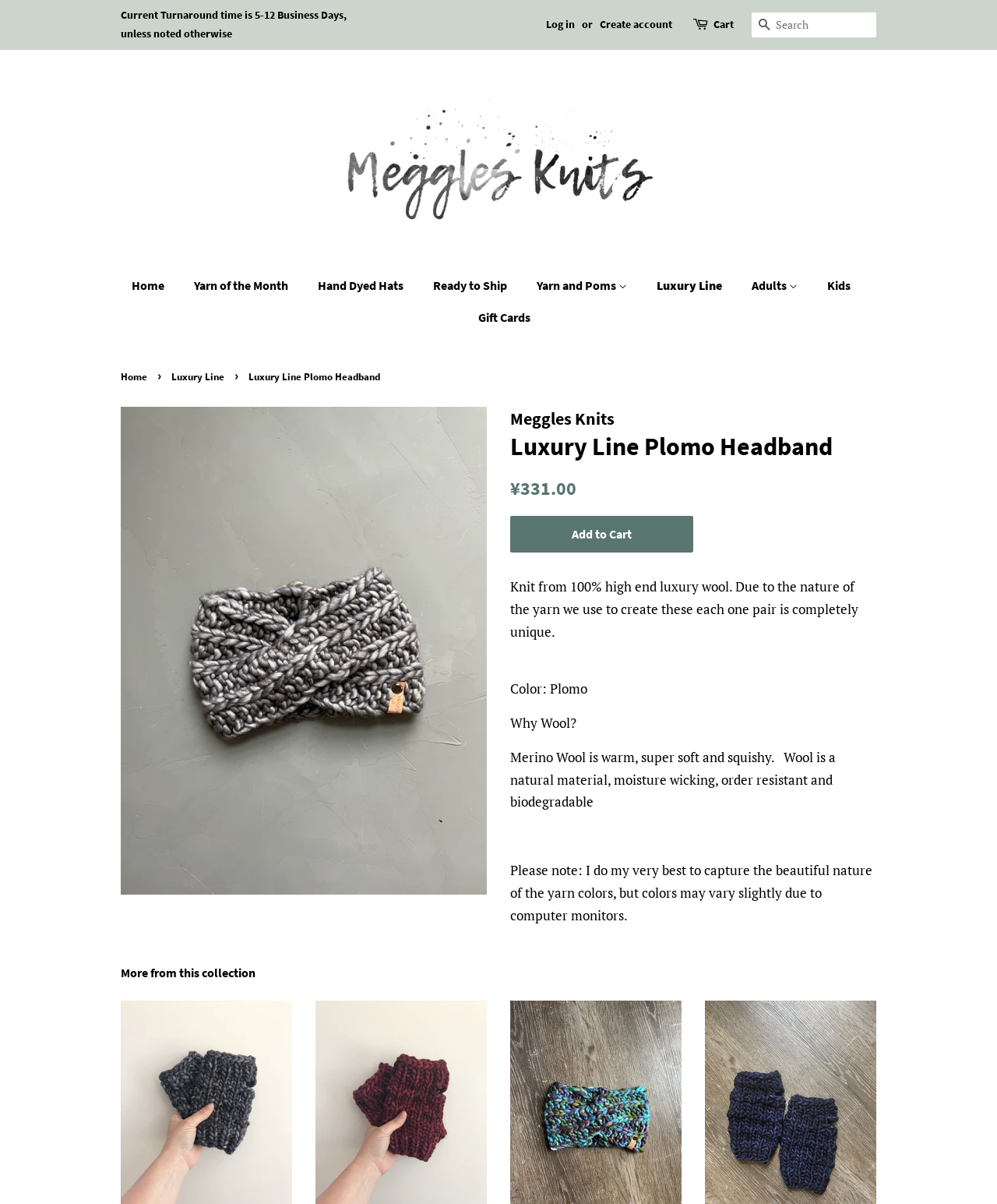Using the format (top-left x, top-left y, bottom-right x, bottom-right y), provide the bounding box coordinates for the described UI element. All values should be floating point numbers between 0 and 1: Classic Collection Hats

[0.742, 0.298, 0.891, 0.322]